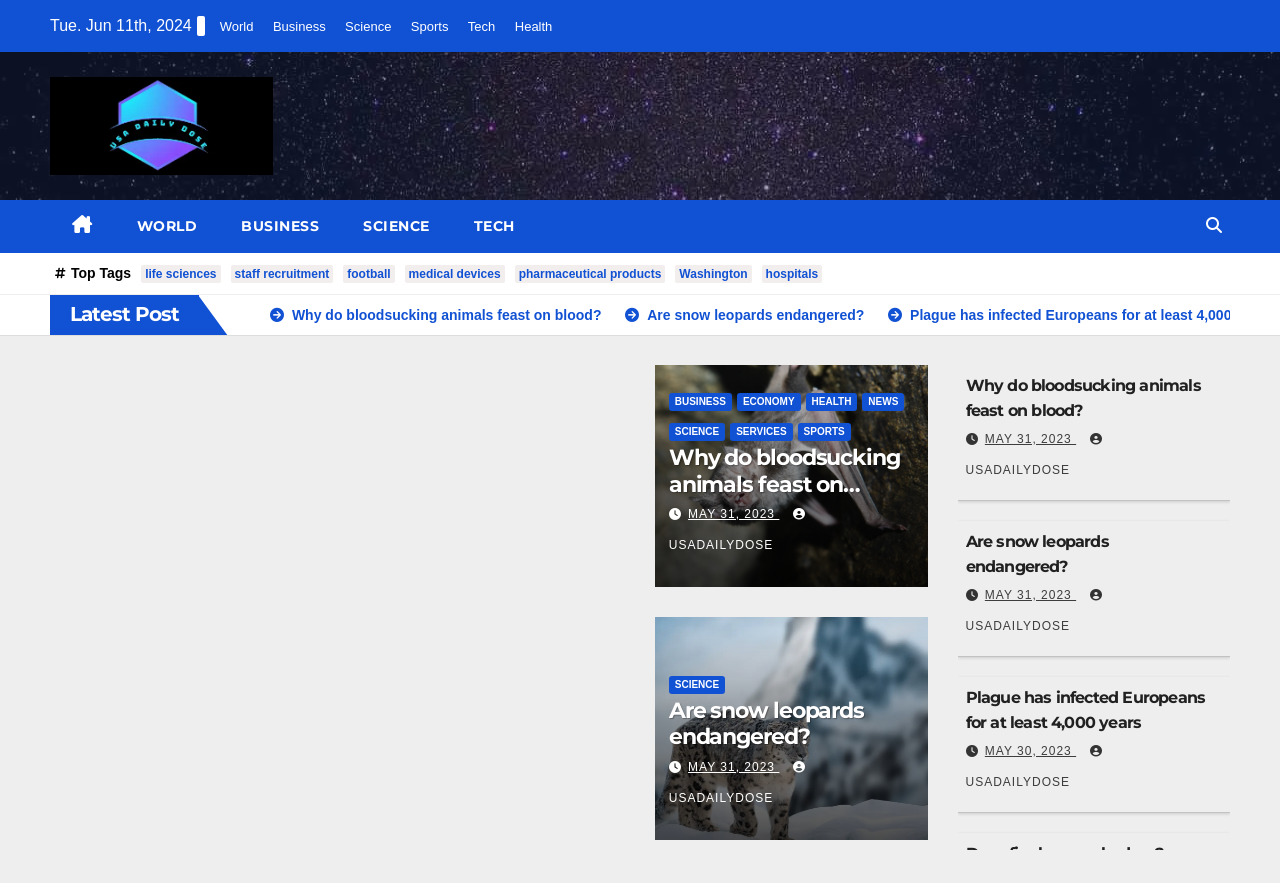What is the title of the first article?
Use the image to give a comprehensive and detailed response to the question.

The title of the first article can be found in the link element with the text ' Why do bloodsucking animals feast on blood?' and bounding box coordinates [0.195, 0.347, 0.473, 0.365].